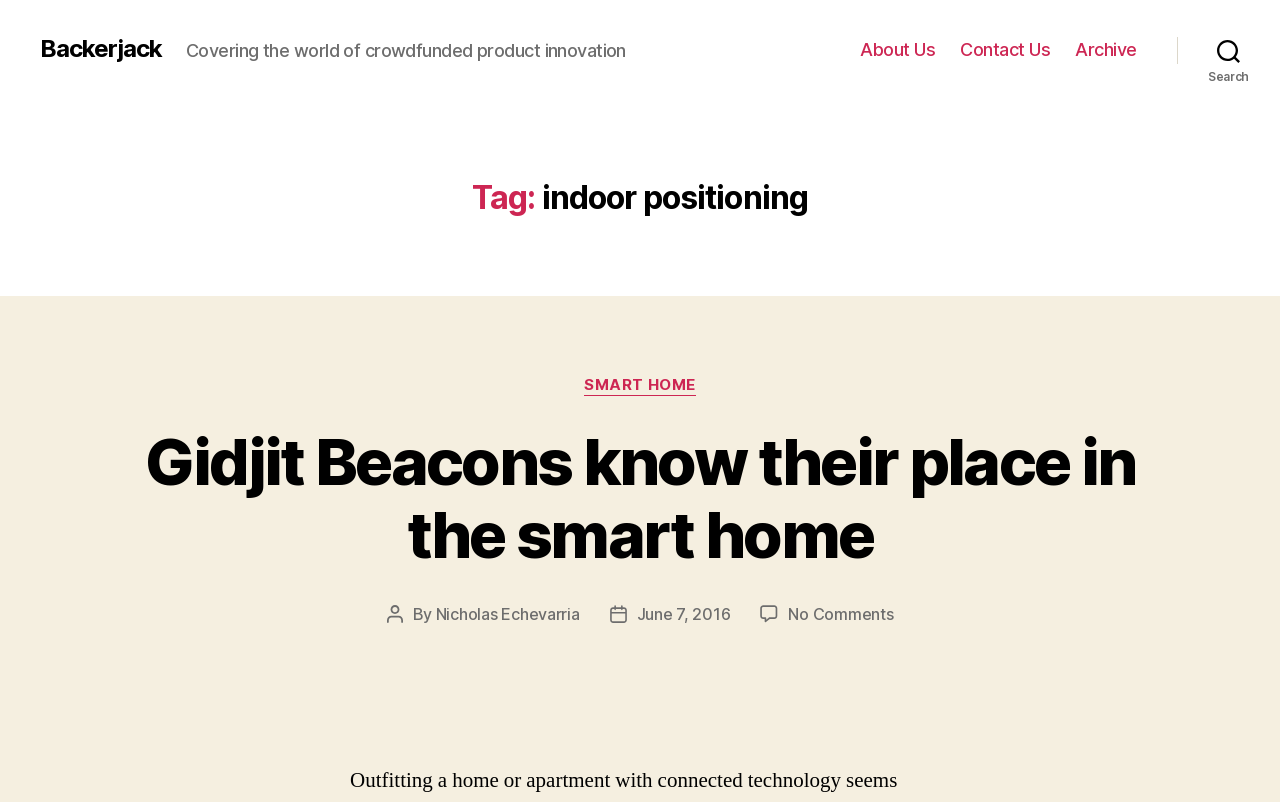What is the date of the post?
Answer the question in as much detail as possible.

I found the date by looking at the 'Post date' section, where it says 'June 7, 2016'.